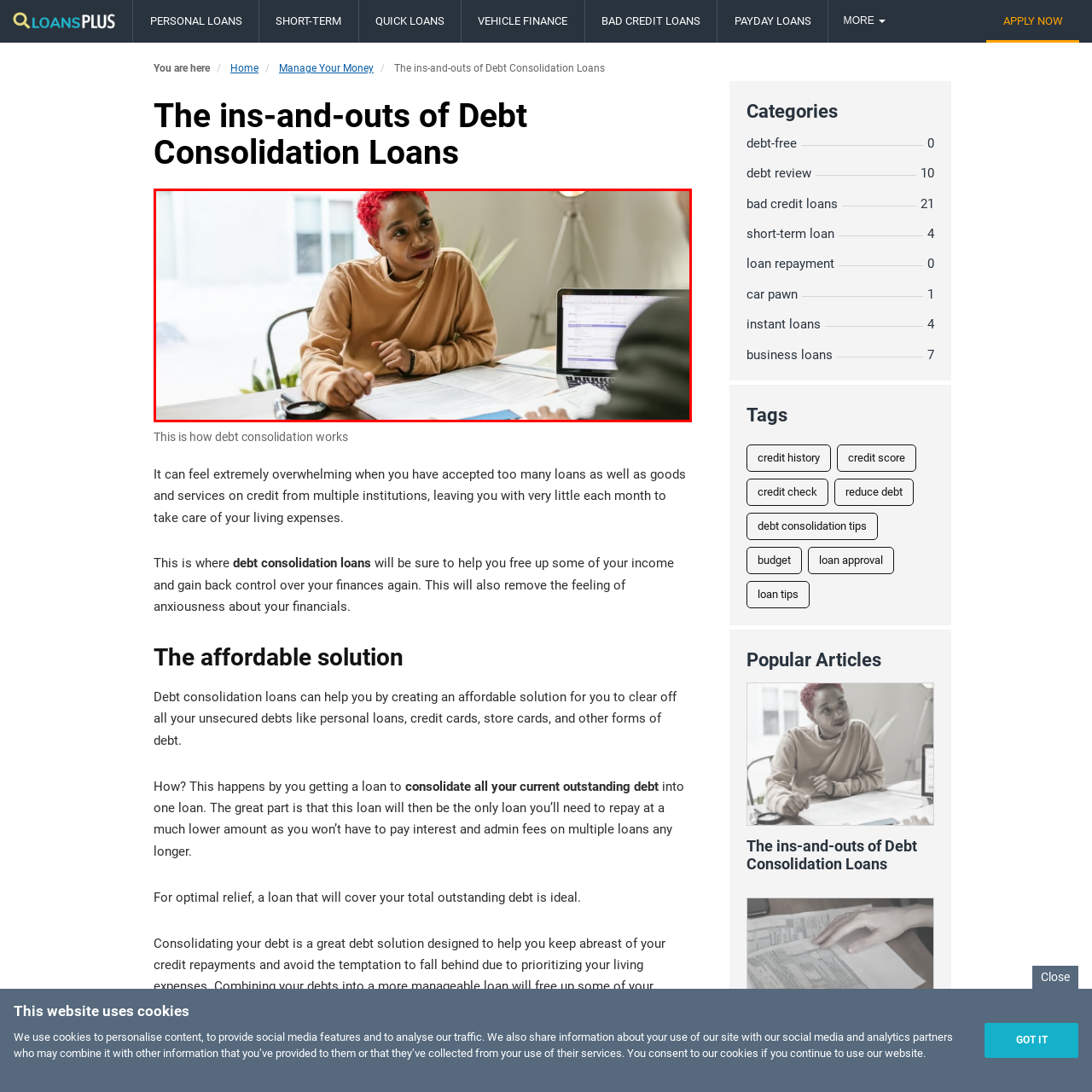Look closely at the image highlighted in red, What is the material of the table? 
Respond with a single word or phrase.

wooden